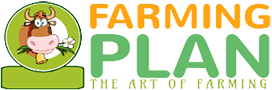What is the focus of the brand according to the tagline?
Refer to the image and provide a one-word or short phrase answer.

agricultural knowledge and practices